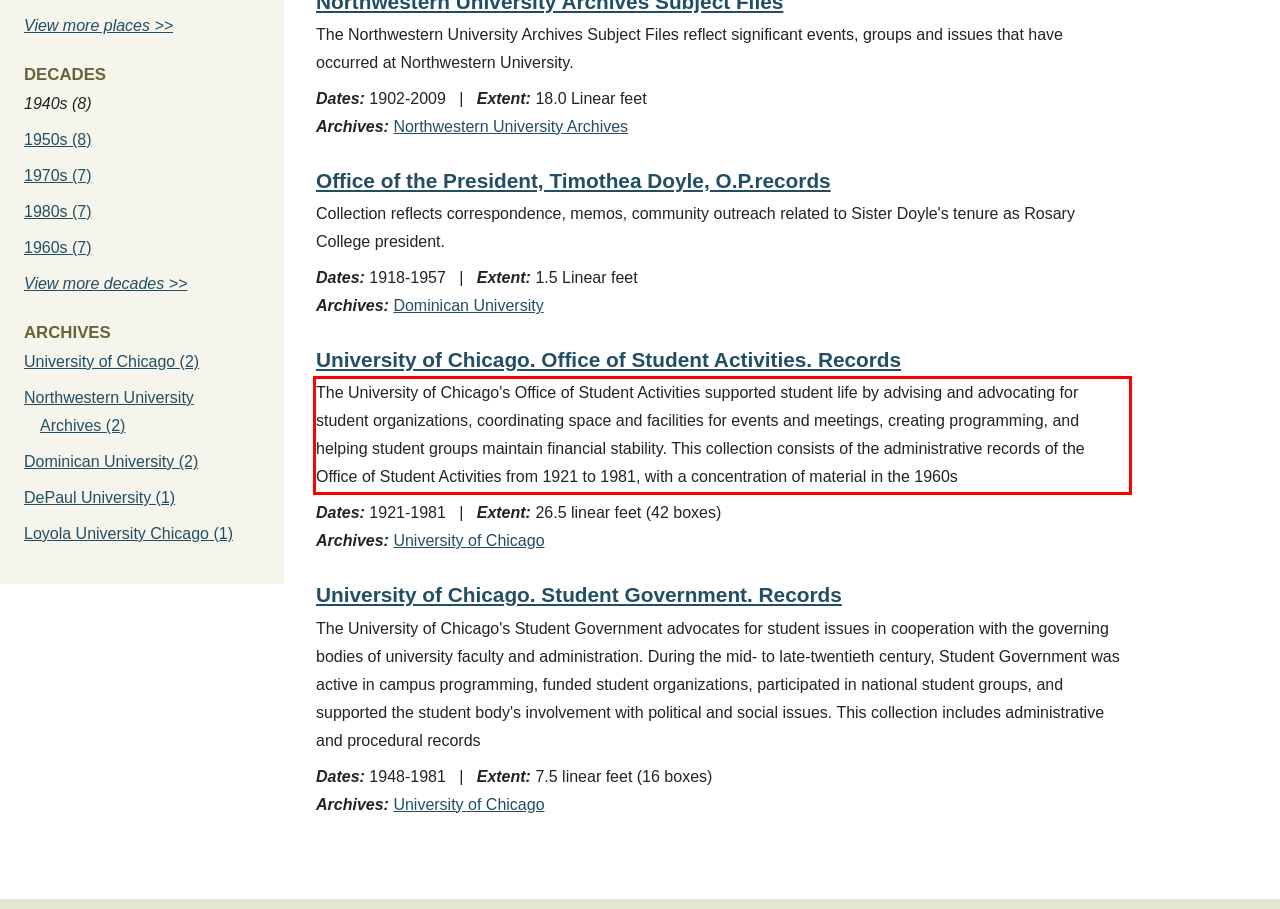Given a webpage screenshot, identify the text inside the red bounding box using OCR and extract it.

The University of Chicago's Office of Student Activities supported student life by advising and advocating for student organizations, coordinating space and facilities for events and meetings, creating programming, and helping student groups maintain financial stability. This collection consists of the administrative records of the Office of Student Activities from 1921 to 1981, with a concentration of material in the 1960s